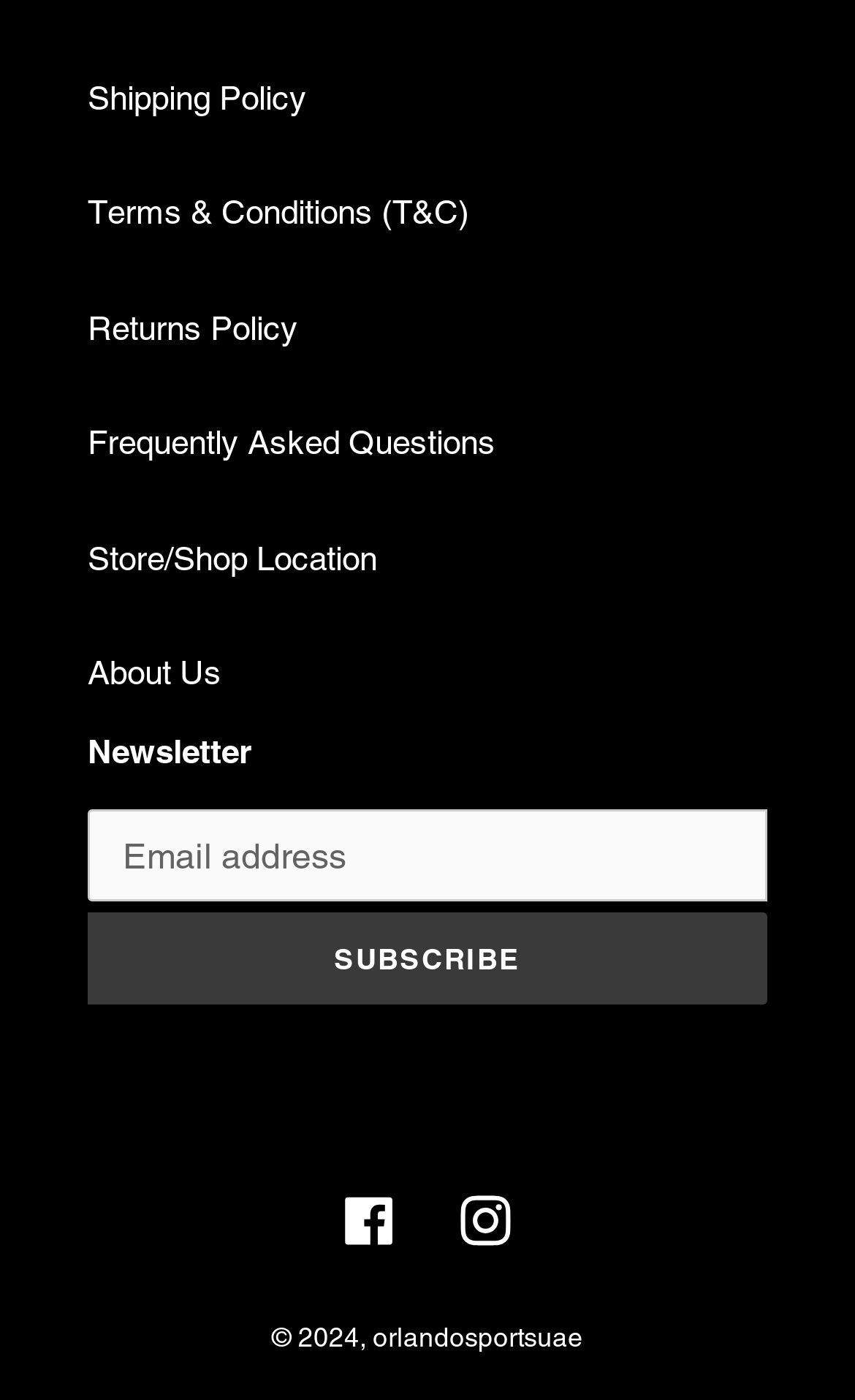Find the bounding box coordinates for the area you need to click to carry out the instruction: "Follow on Facebook". The coordinates should be four float numbers between 0 and 1, indicated as [left, top, right, bottom].

[0.403, 0.853, 0.462, 0.89]